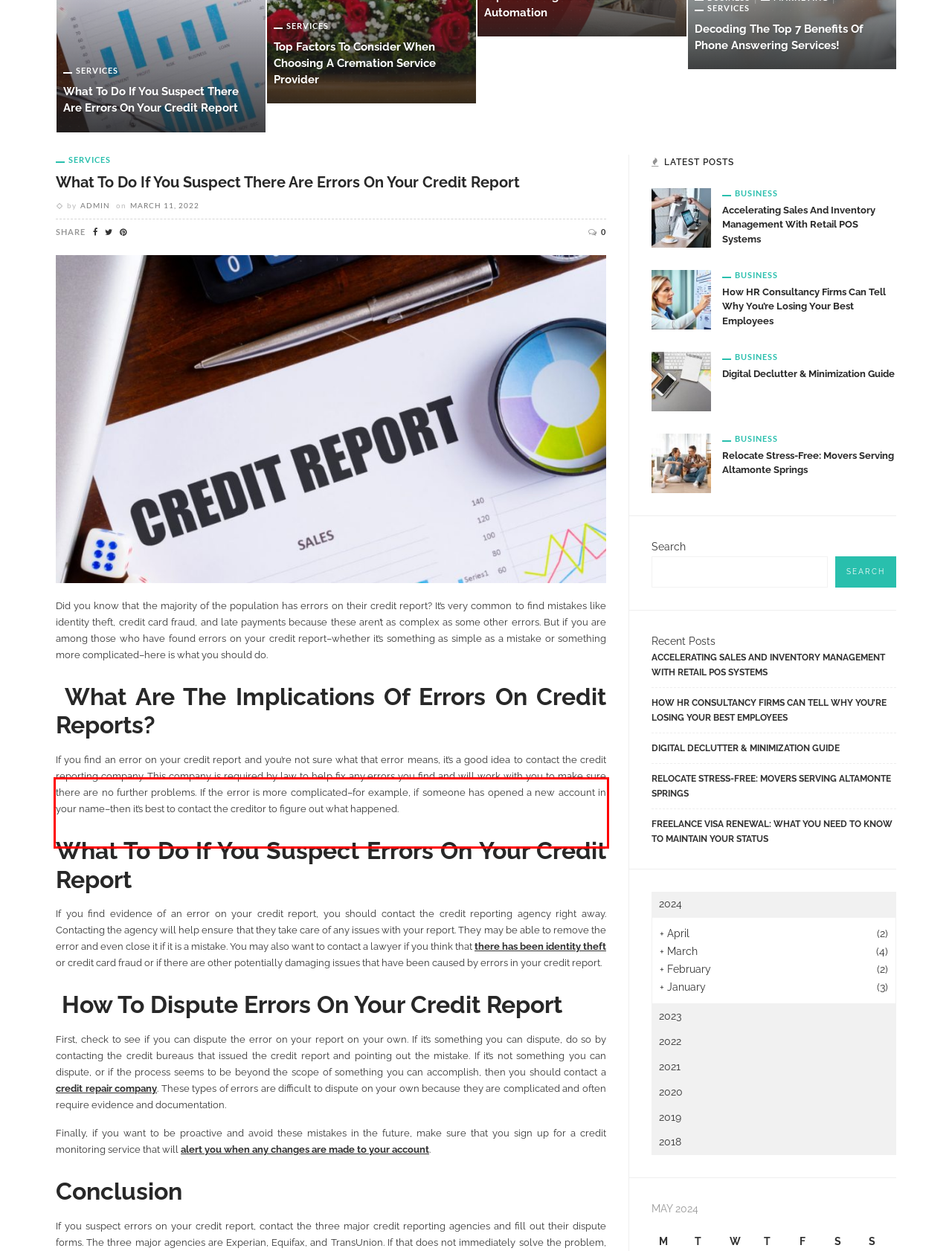Look at the webpage screenshot and recognize the text inside the red bounding box.

If you find an error on your credit report and you’re not sure what that error means, it’s a good idea to contact the credit reporting company. This company is required by law to help fix any errors you find and will work with you to make sure there are no further problems. If the error is more complicated–for example, if someone has opened a new account in your name–then it’s best to contact the creditor to figure out what happened.